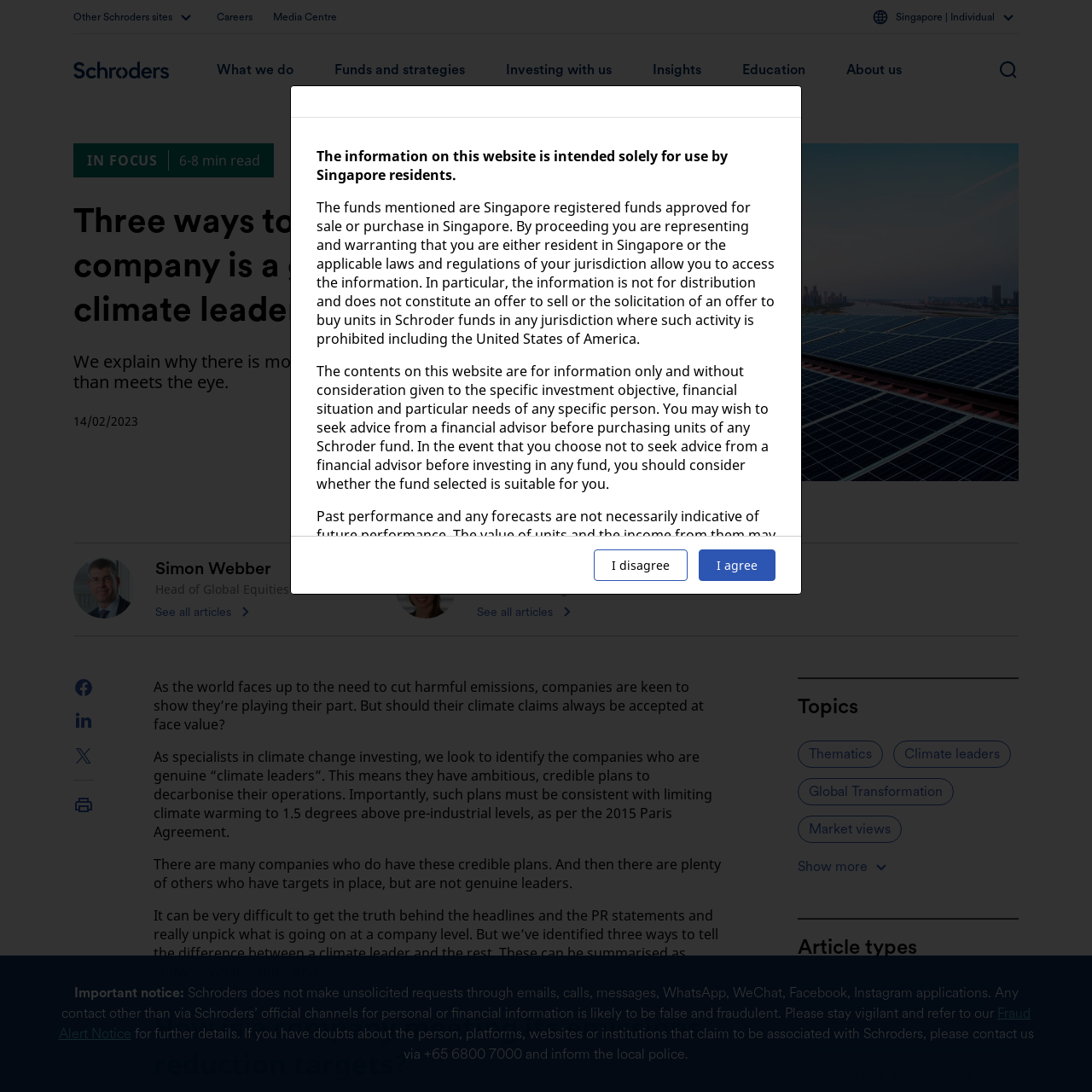Provide the bounding box coordinates for the UI element described in this sentence: "Climate leaders". The coordinates should be four float values between 0 and 1, i.e., [left, top, right, bottom].

[0.818, 0.678, 0.926, 0.703]